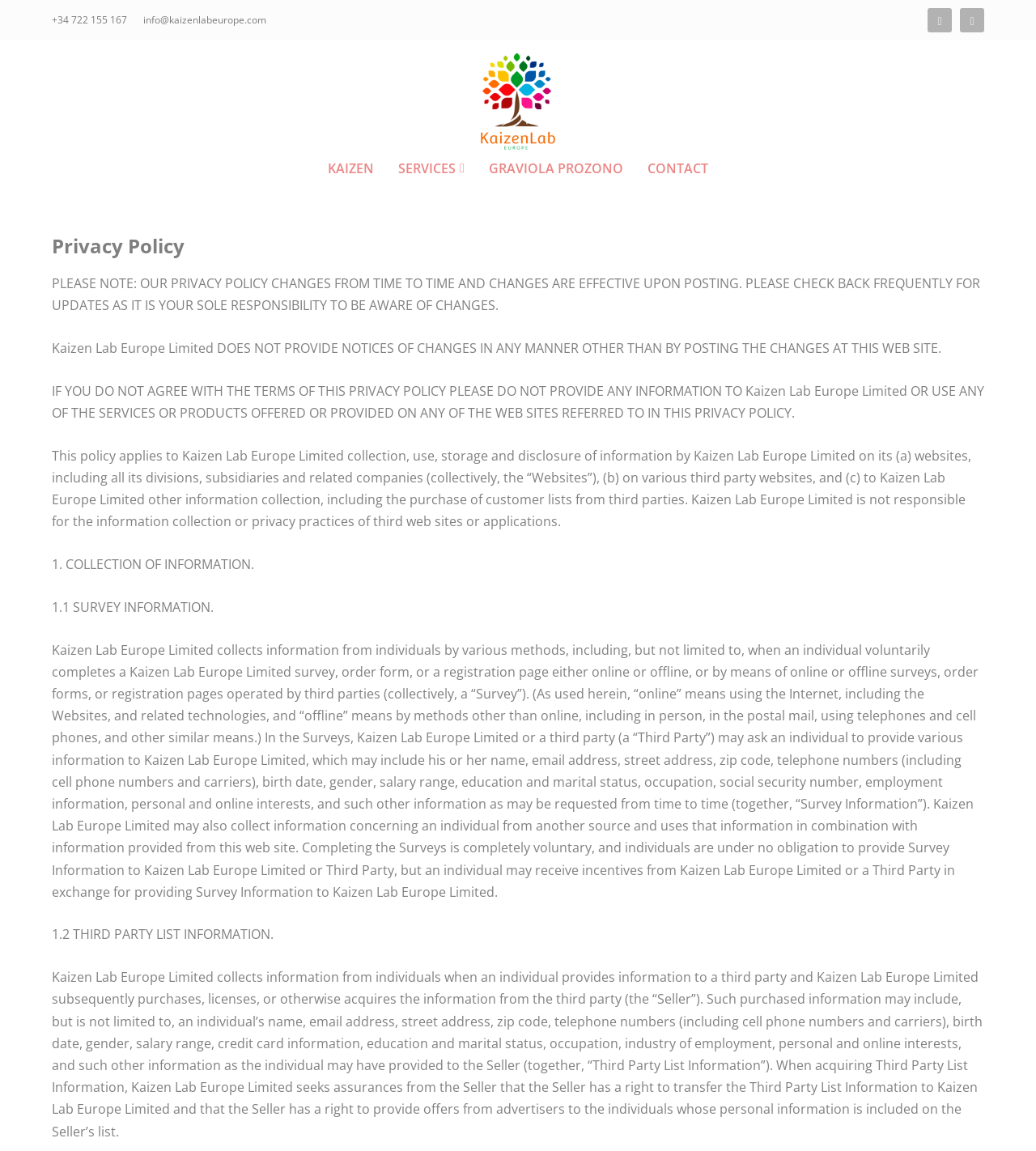What is the purpose of the webpage?
Using the image, provide a concise answer in one word or a short phrase.

To display privacy policy